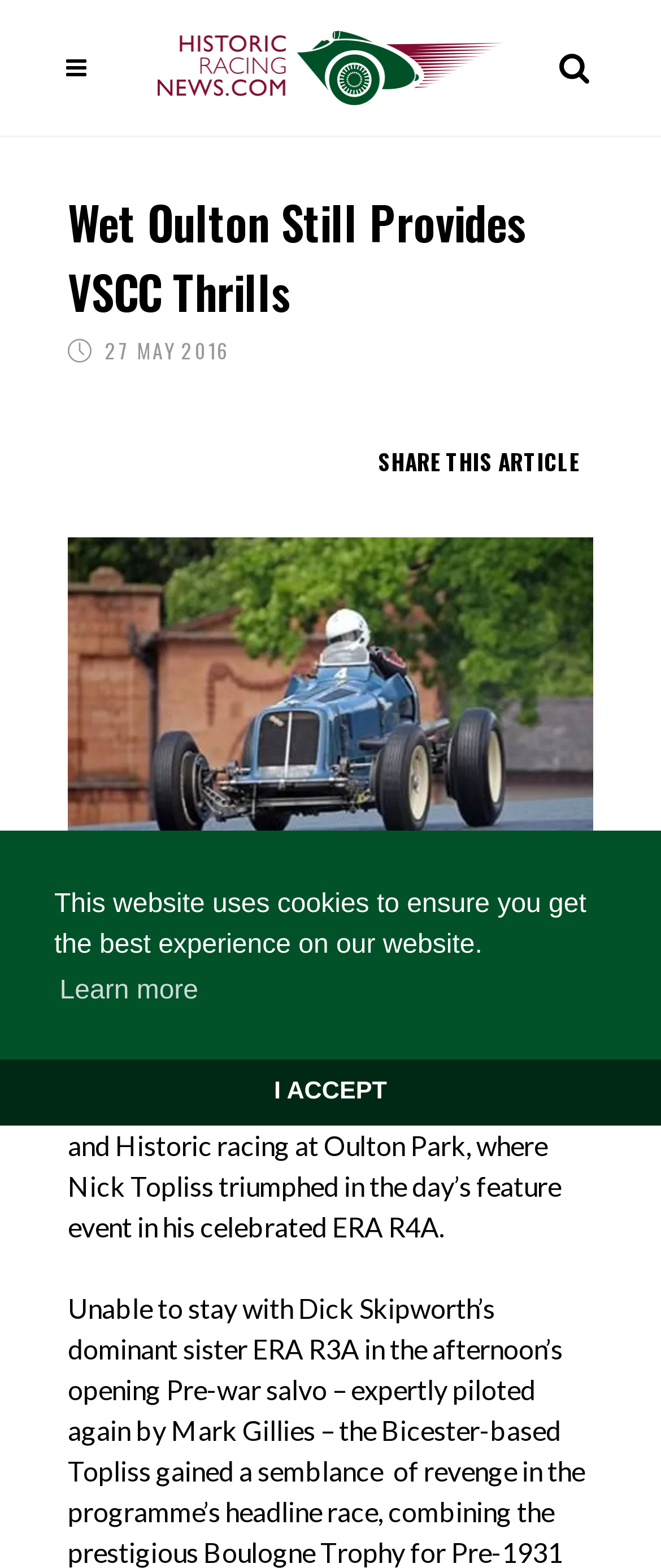Using the webpage screenshot and the element description I ACCEPT, determine the bounding box coordinates. Specify the coordinates in the format (top-left x, top-left y, bottom-right x, bottom-right y) with values ranging from 0 to 1.

[0.0, 0.675, 1.0, 0.718]